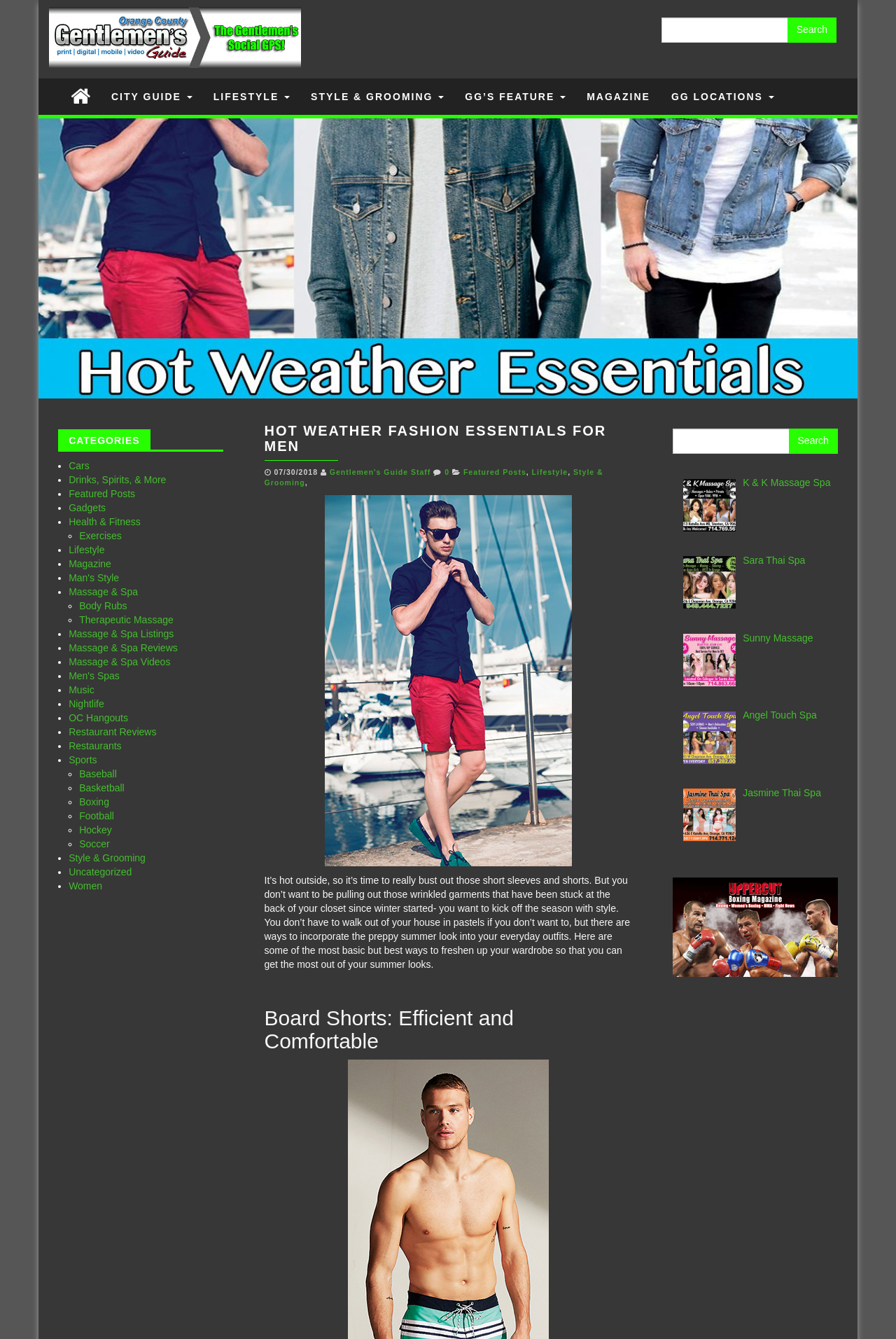Provide a one-word or short-phrase answer to the question:
What is the first category listed?

Cars